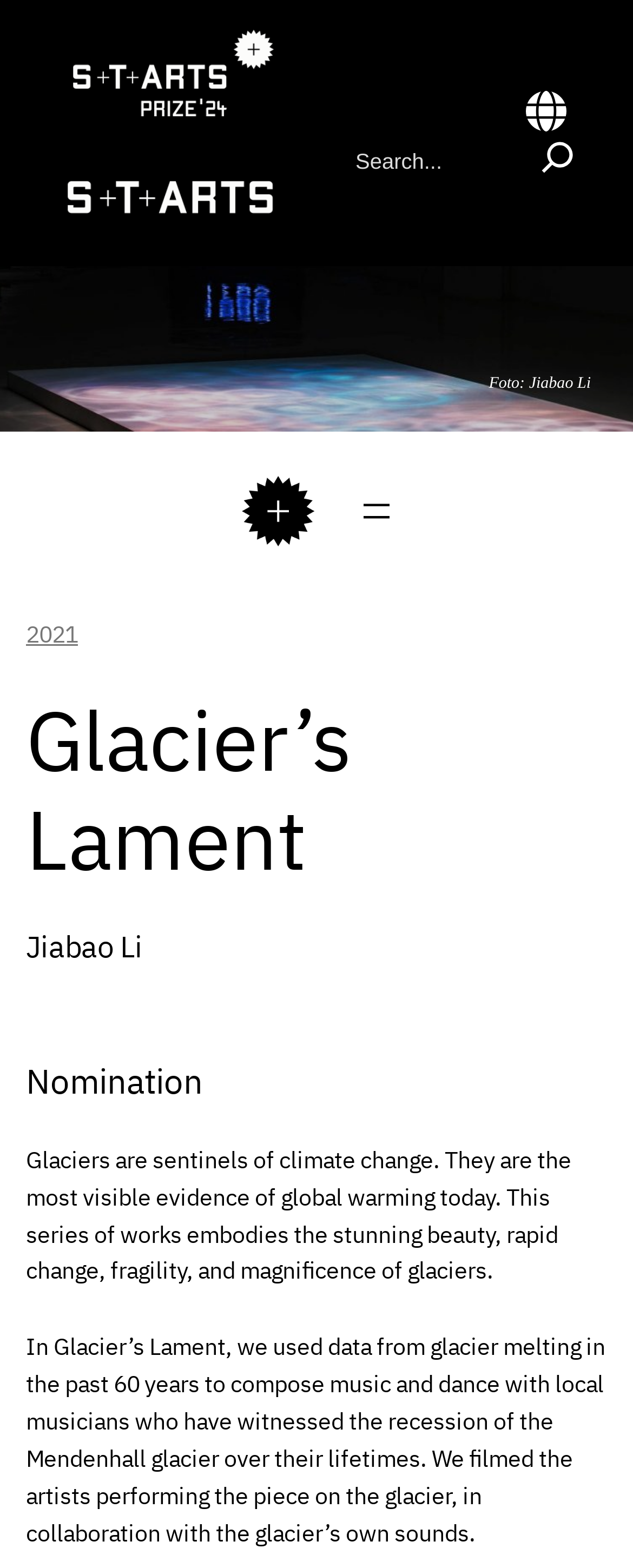What is the role of the local musicians?
Based on the image, answer the question with as much detail as possible.

The role of the local musicians can be inferred from the text 'We used data from glacier melting in the past 60 years to compose music and dance with local musicians who have witnessed the recession of the Mendenhall glacier over their lifetimes...' which describes their involvement in the artwork.